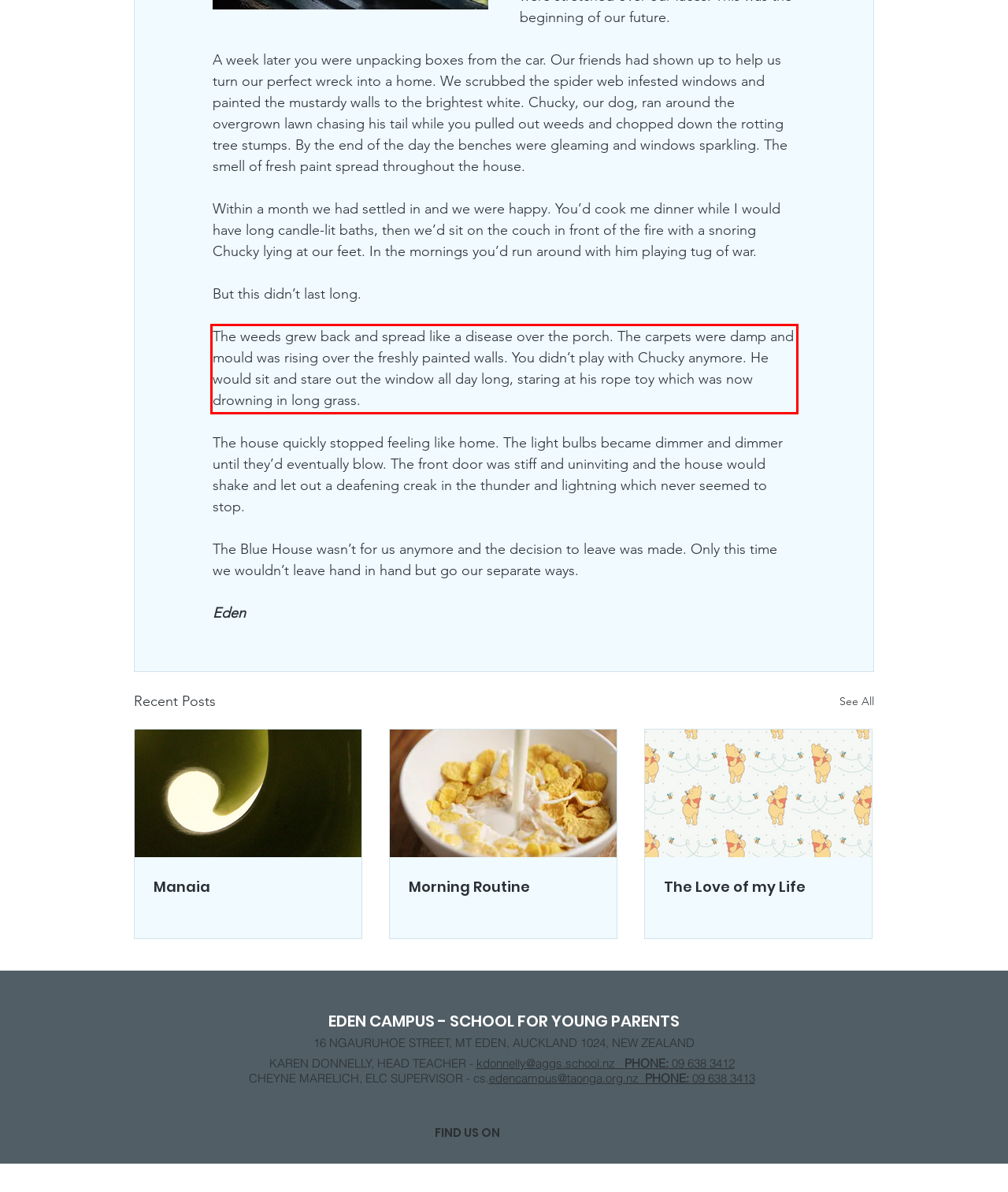Please analyze the provided webpage screenshot and perform OCR to extract the text content from the red rectangle bounding box.

The weeds grew back and spread like a disease over the porch. The carpets were damp and mould was rising over the freshly painted walls. You didn’t play with Chucky anymore. He would sit and stare out the window all day long, staring at his rope toy which was now drowning in long grass.